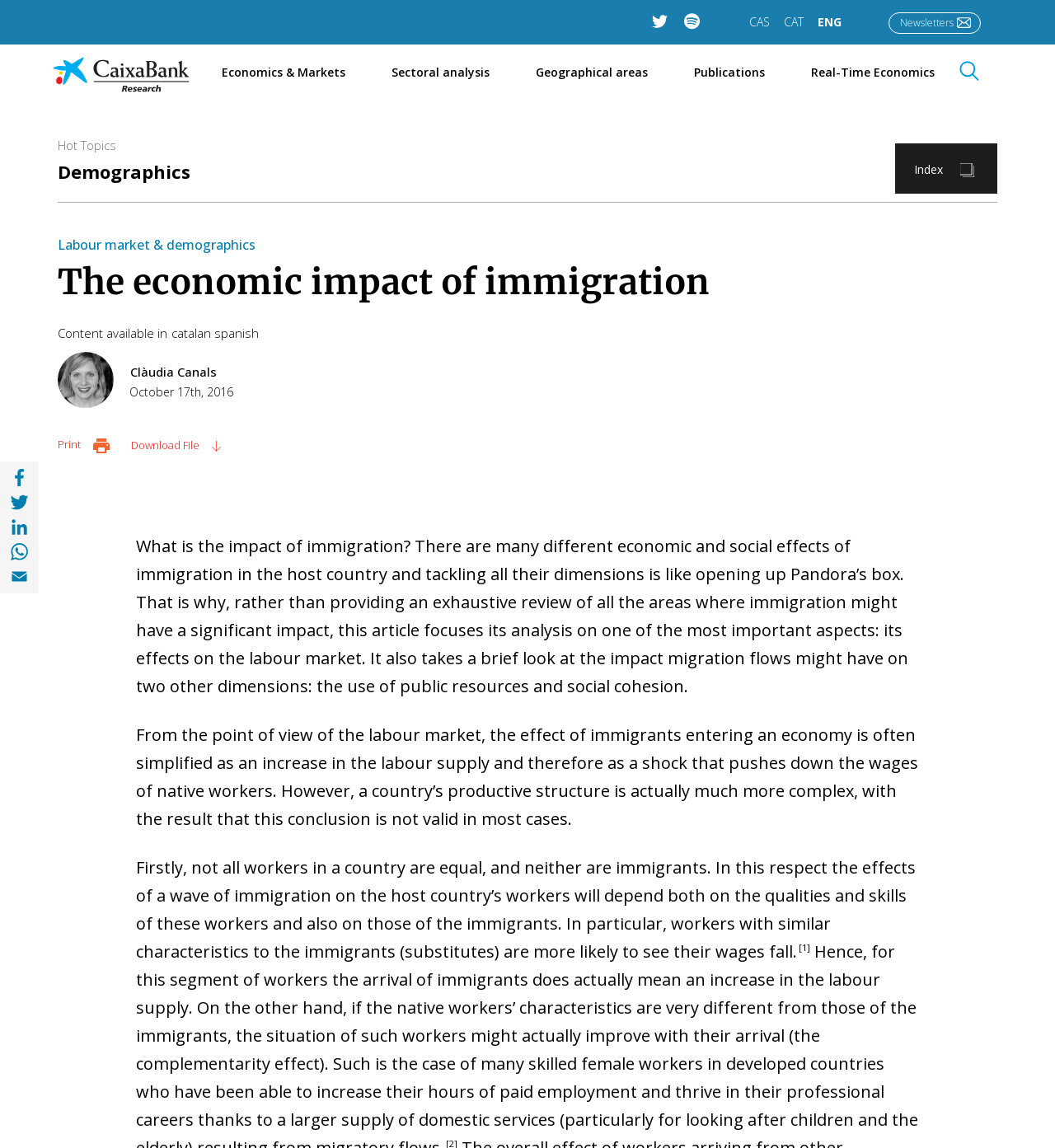What is the author of the article?
Based on the screenshot, answer the question with a single word or phrase.

Clàudia Canals